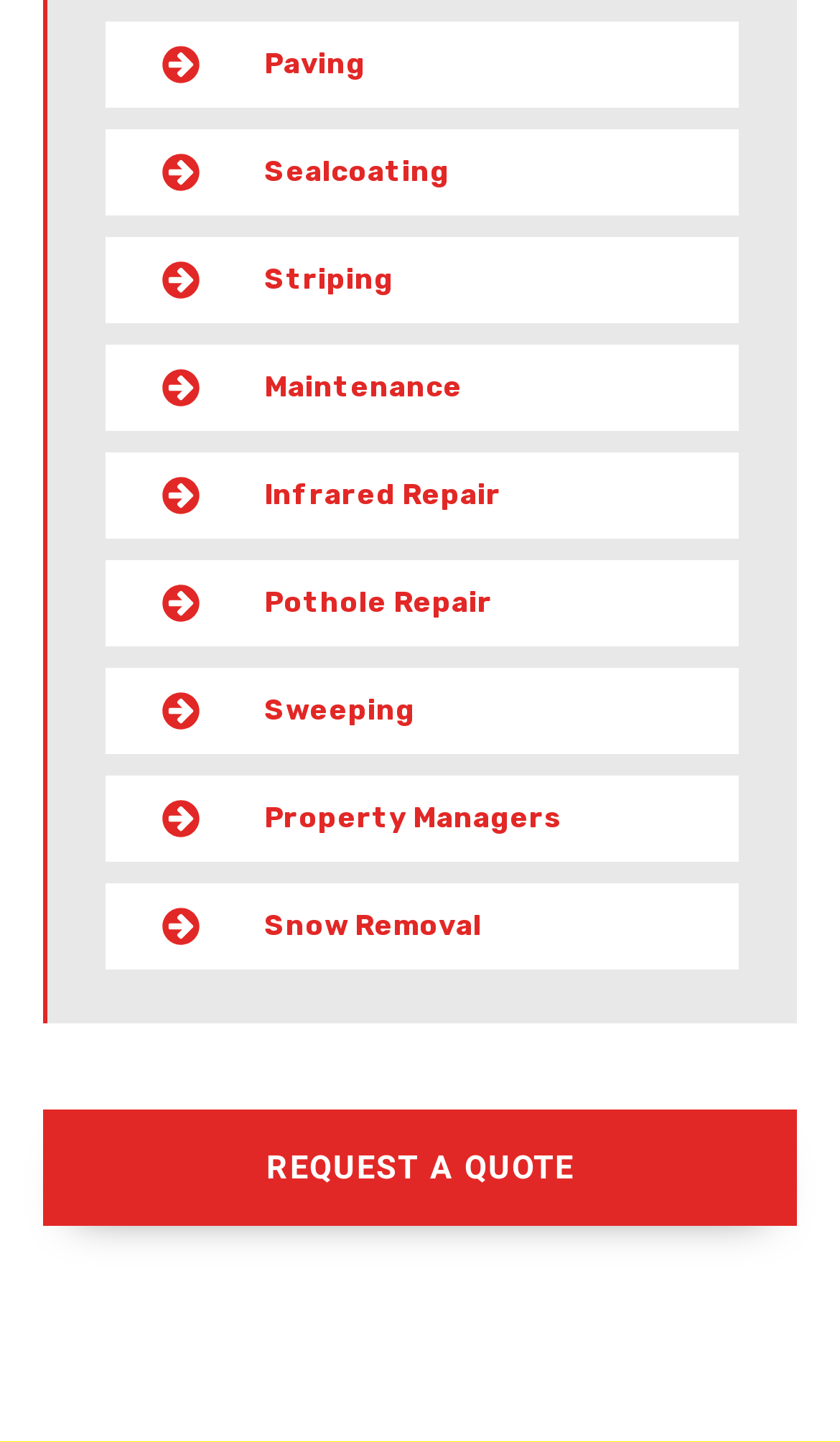How many services are listed on this page?
Please answer the question with a single word or phrase, referencing the image.

8